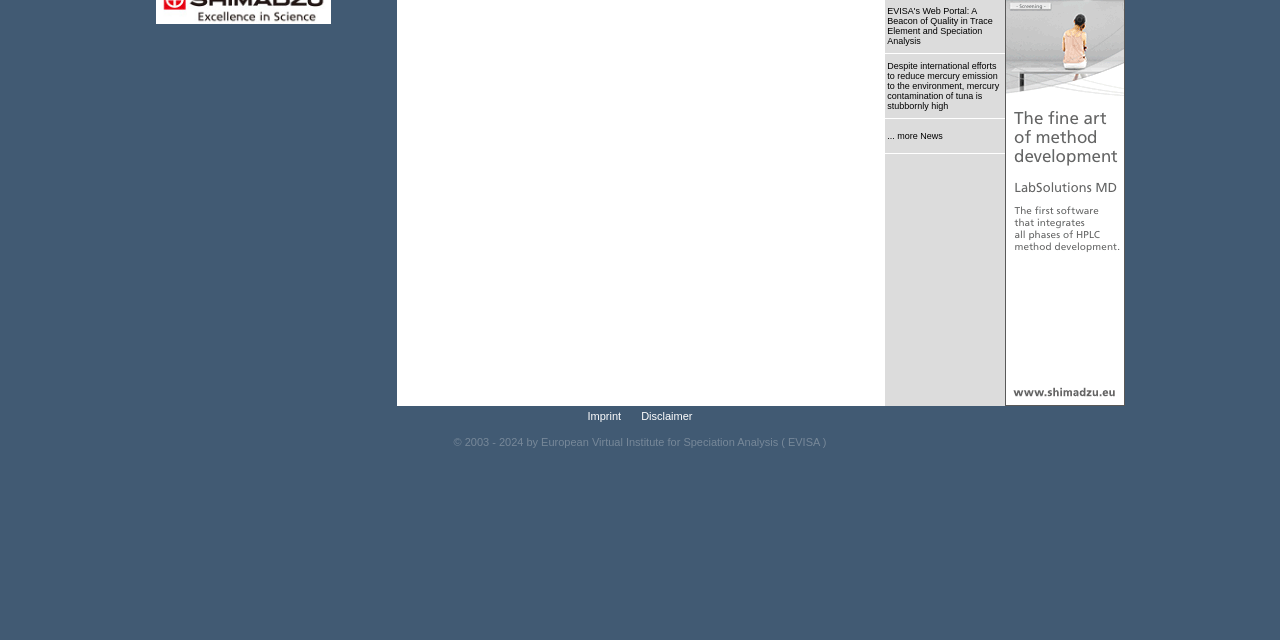Provide the bounding box coordinates of the HTML element this sentence describes: "parent_node: Supporters of EVISA includes:".

[0.121, 0.023, 0.258, 0.041]